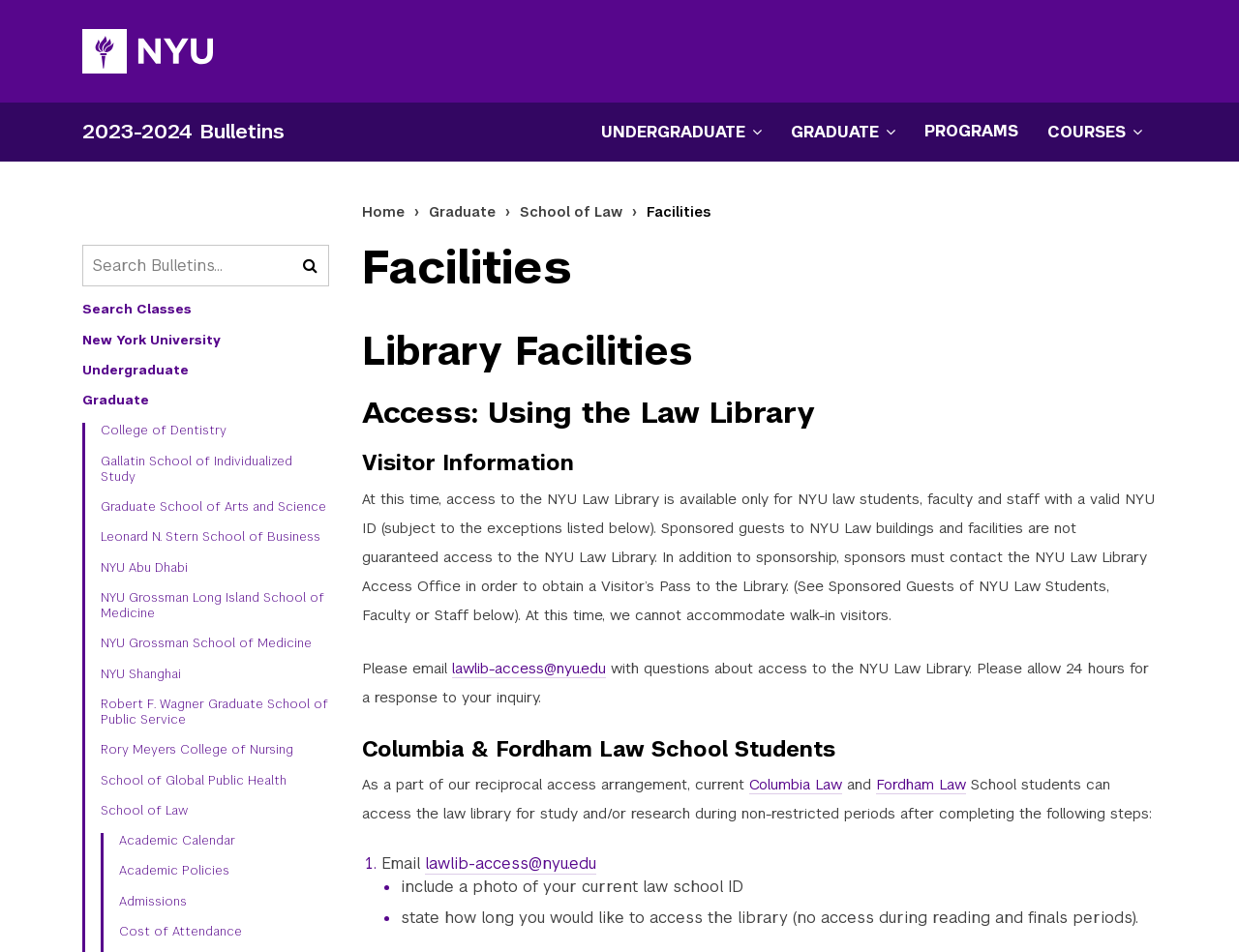Refer to the element description Open Undergraduate Menu and identify the corresponding bounding box in the screenshot. Format the coordinates as (top-left x, top-left y, bottom-right x, bottom-right y) with values in the range of 0 to 1.

[0.473, 0.11, 0.627, 0.168]